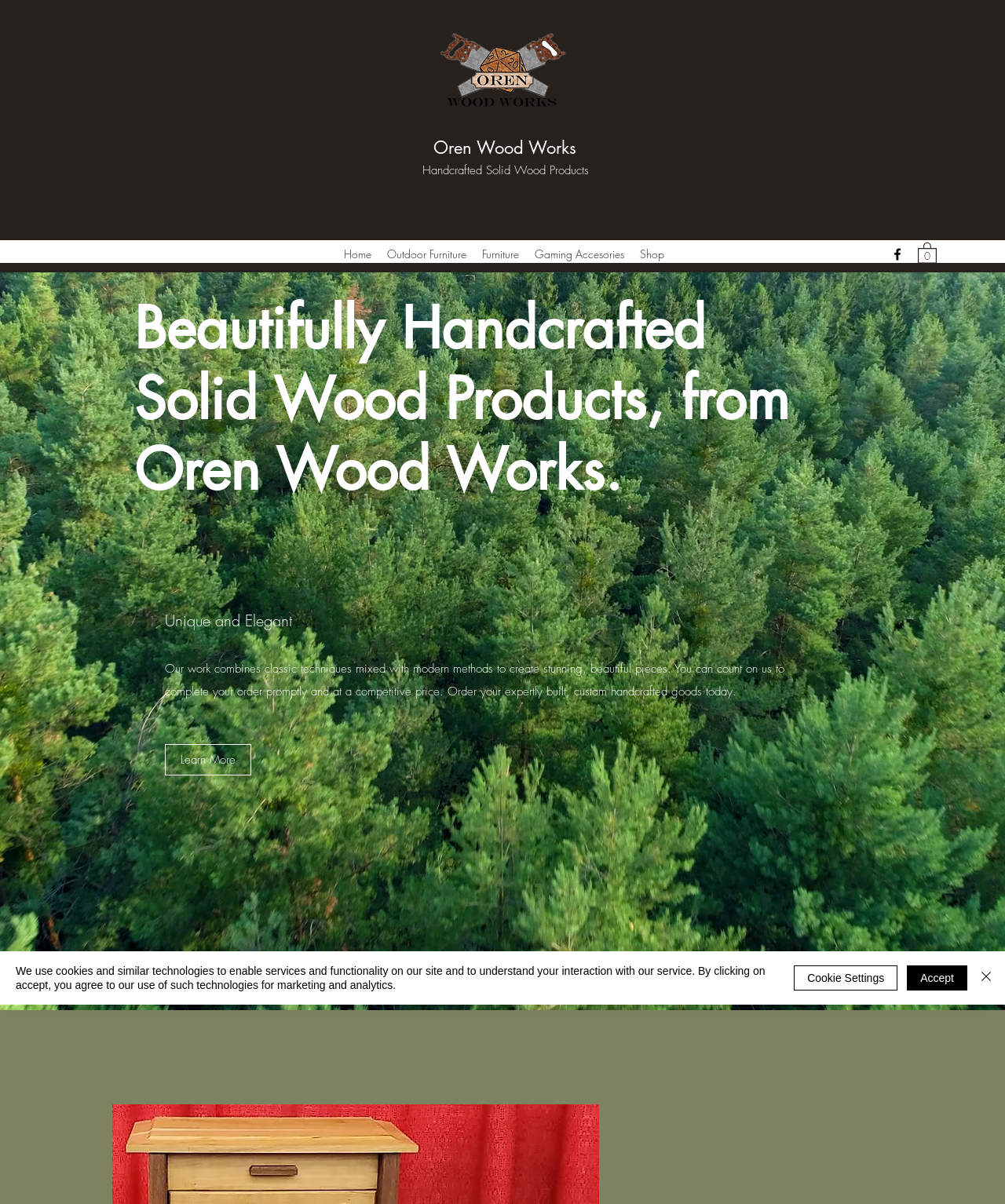Summarize the webpage with intricate details.

This webpage is about Oren Wood Works, a solid wood gaming accessory producer. At the top left, there is a logo image with a link to the website's homepage. Next to the logo, the company name "Oren Wood Works" is written in a link format. Below the logo, there is a static text "Handcrafted Solid Wood Products" that describes the company's products.

On the top navigation bar, there are five links: "Home", "Outdoor Furniture", "Furniture", "Gaming Accessories", and "Shop". These links are positioned from left to right, allowing users to navigate through different sections of the website.

On the top right, there is a social bar with a Facebook link, represented by a Facebook icon. Next to the social bar, there is a cart button with a text "Cart with 0 items", indicating the number of items in the user's cart.

Below the navigation bar, there is a heading that reads "Beautifully Handcrafted Solid Wood Products, from Oren Wood Works." This heading is followed by a static text "Unique and Elegant" and a paragraph that describes the company's work process and commitment to quality and timely delivery.

There is a "Learn More" link below the paragraph, allowing users to learn more about the company's products and services. At the bottom of the page, there is a cookie alert that informs users about the website's use of cookies and similar technologies. The alert has three buttons: "Accept", "Cookie Settings", and "Close", allowing users to manage their cookie preferences.